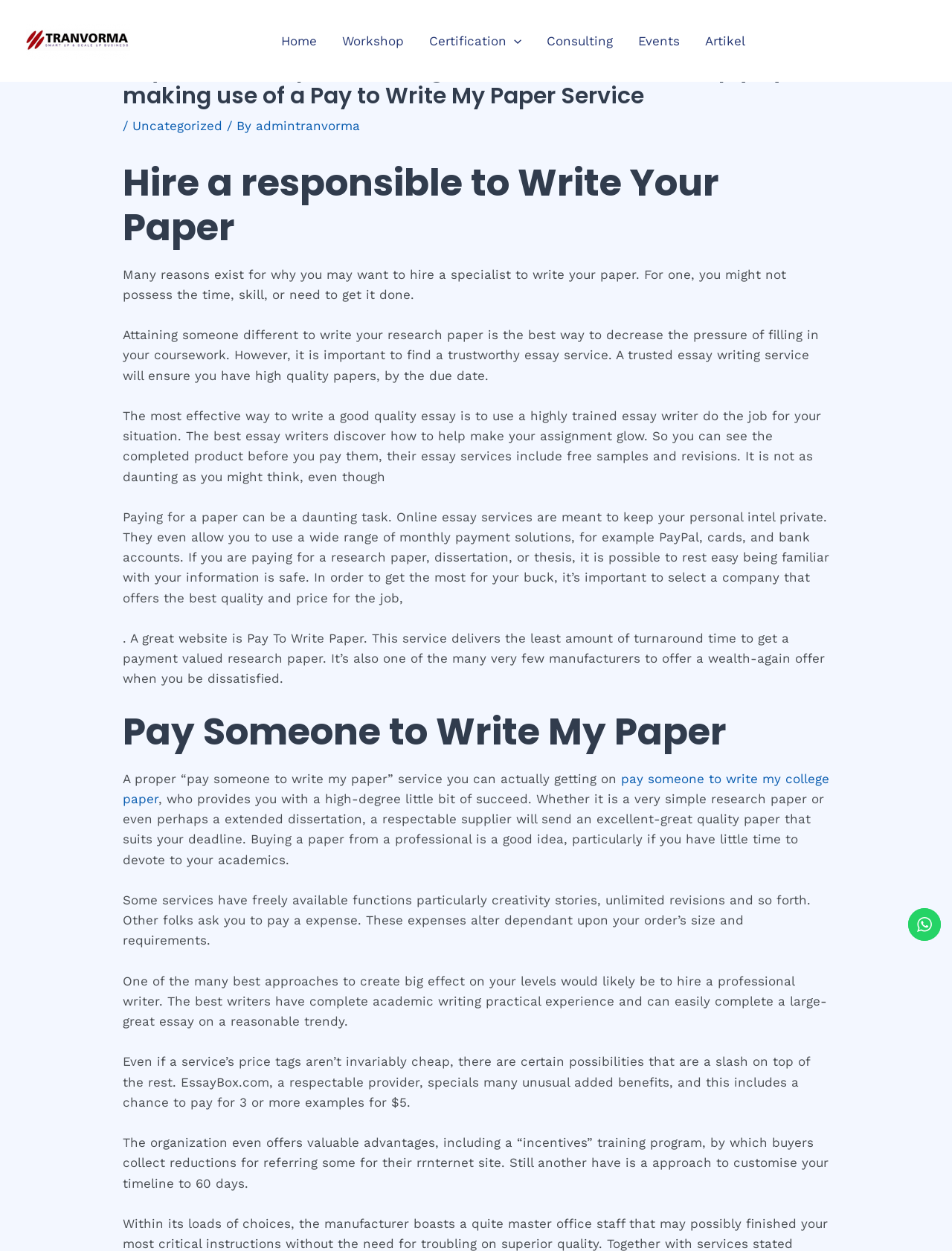Select the bounding box coordinates of the element I need to click to carry out the following instruction: "Click on the 'Consulting' link".

[0.561, 0.0, 0.657, 0.065]